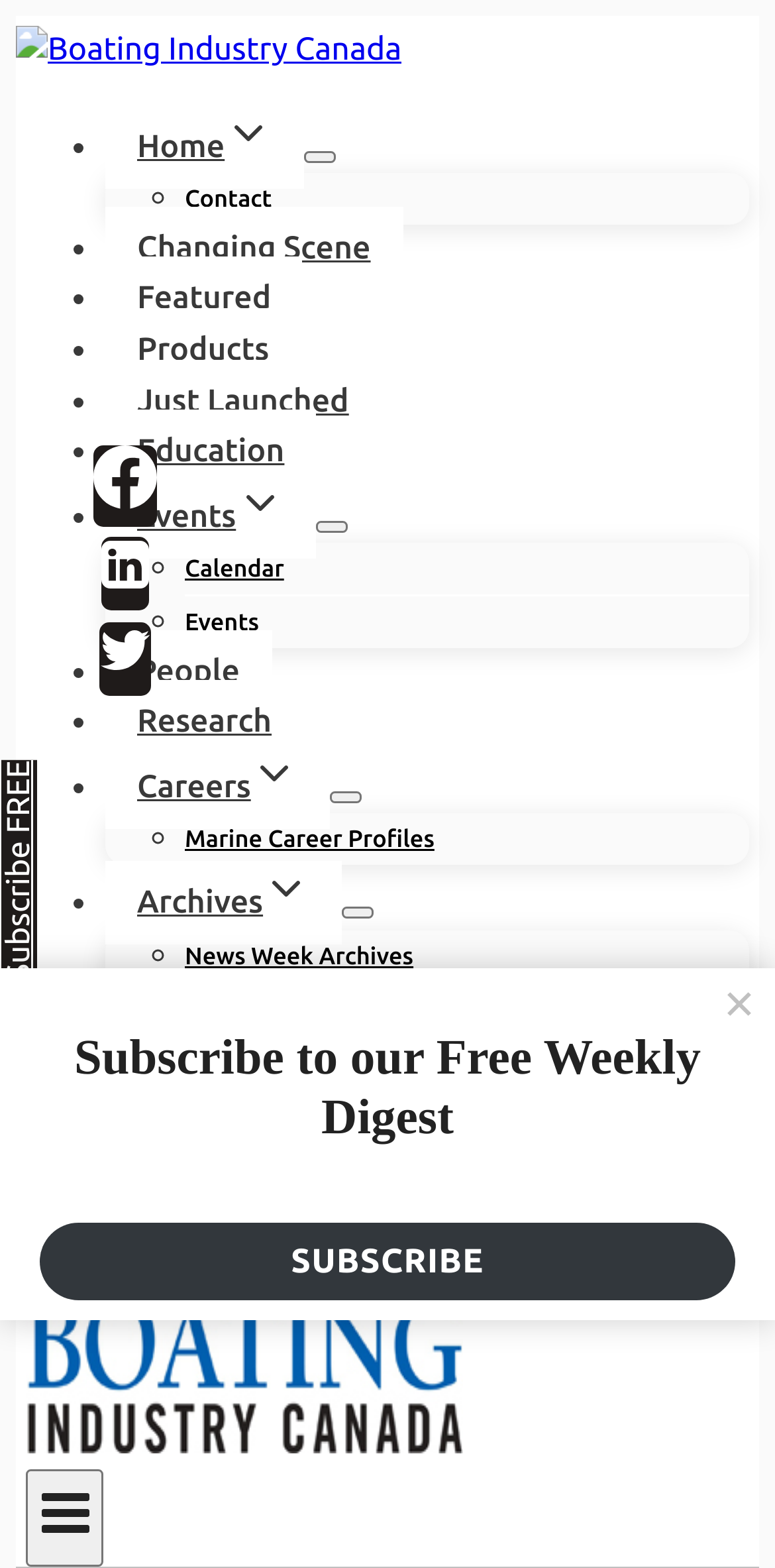Explain the webpage in detail.

The webpage is about Boating Industry Canada, with a title "Dometic Americas Announces Organization Realignment to Promote Growth". At the top left, there is a link to skip to the content. Next to it, there is a logo of Boating Industry Canada, which is an image with a link to the website. 

Below the logo, there is a primary navigation menu with several links, including "Home", "Contact", "Changing Scene", "Featured", "Products", "Just Launched", "Education", "Events", "People", "Research", "Careers", and "Archives". Each link has a list marker, and some of them have a child menu with additional links.

On the top right, there are social media links to Facebook, Linkedin, and Twitter, each with an image. Below them, there is a link to subscribe for free. 

At the bottom of the page, there is a section to subscribe to a free weekly digest, with a heading and a link to subscribe. Next to it, there is a button to open a menu, which is currently not expanded. 

On the right side of the page, there is a button to close something, likely a popup or a sidebar, with an image of a close icon.